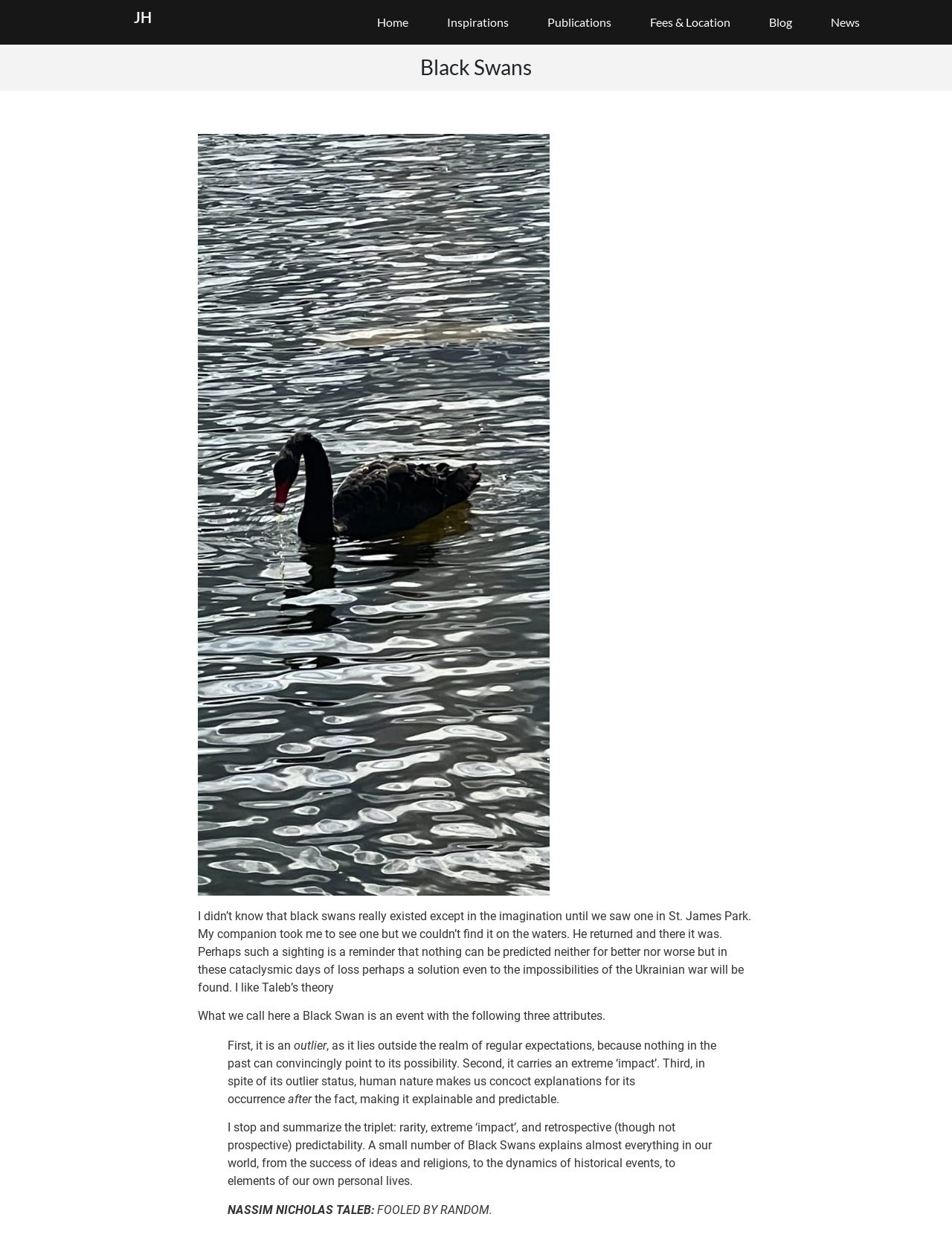Give a one-word or short phrase answer to the question: 
What is the third attribute of a Black Swan event?

retrospective predictability